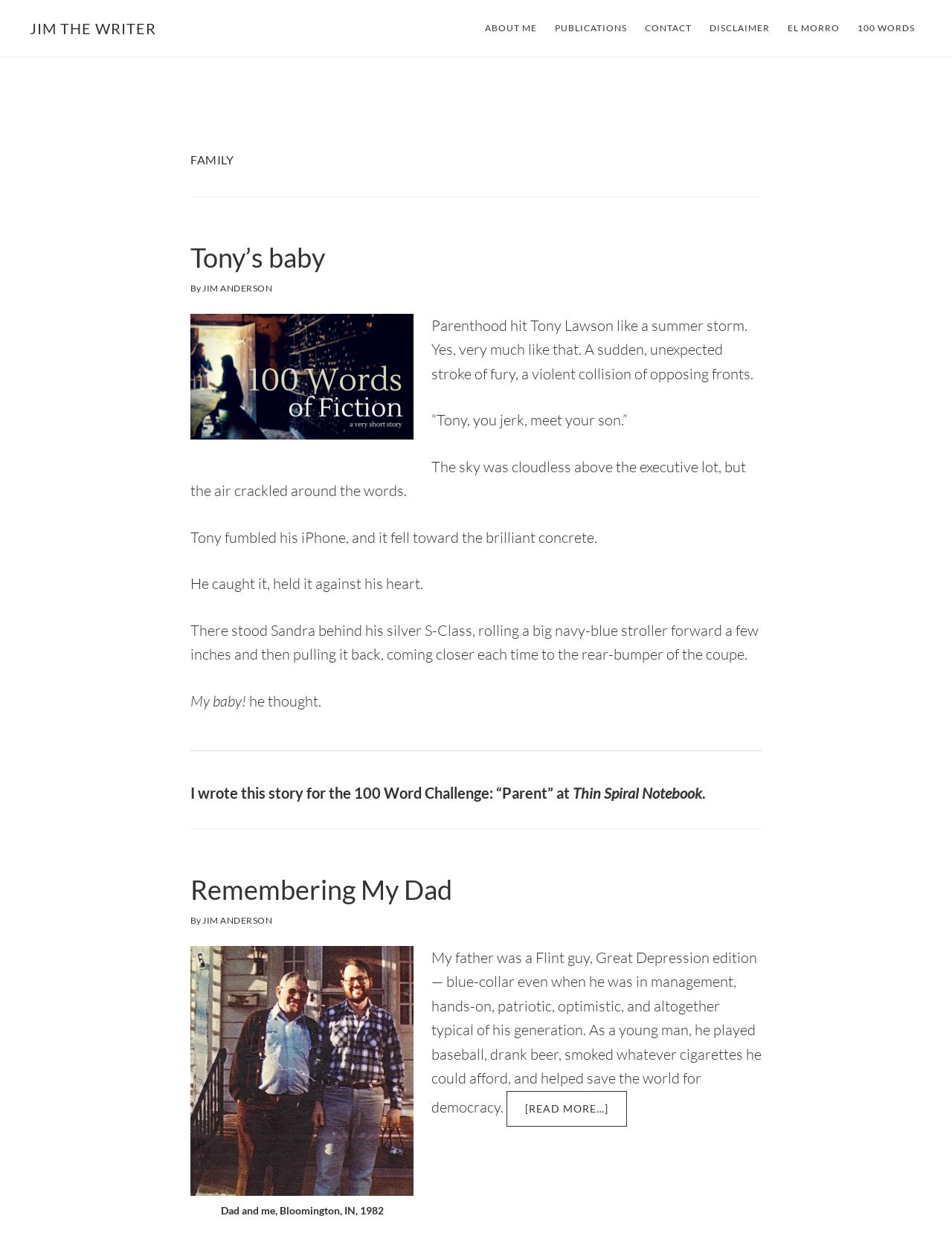Locate the bounding box coordinates of the area to click to fulfill this instruction: "click on the link to read more about Remembering My Dad". The bounding box should be presented as four float numbers between 0 and 1, in the order [left, top, right, bottom].

[0.532, 0.882, 0.659, 0.912]